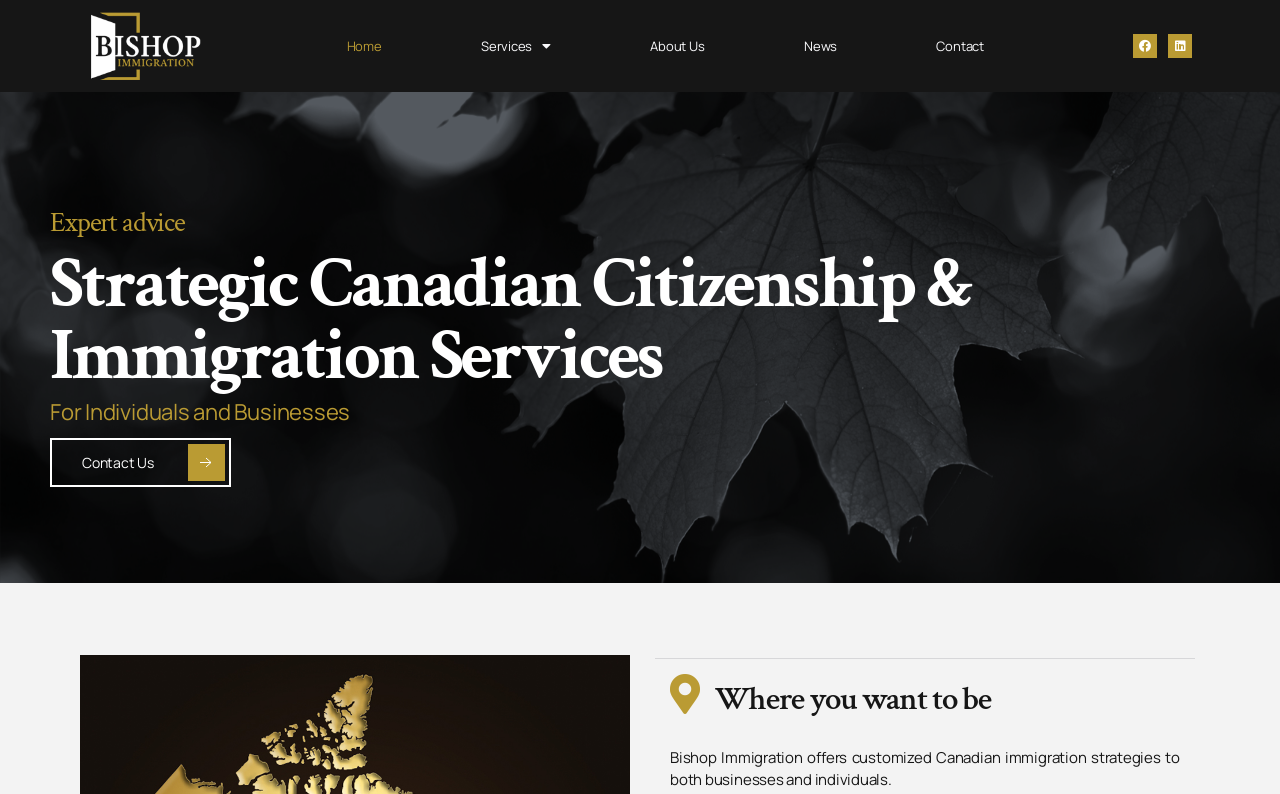Illustrate the webpage's structure and main components comprehensively.

The webpage is about Bishop Immigration, a Canadian citizenship and immigration services provider. At the top, there is a navigation menu with links to "Home", "Services", "About Us", "News", and "Contact". The "Services" link has a dropdown menu. On the top right, there are social media links to Facebook and LinkedIn.

Below the navigation menu, there is a tab panel that takes up most of the page. Within the tab panel, there are three headings: "Expert advice", "Strategic Canadian Citizenship & Immigration Services", and "Where you want to be". The first heading is located at the top left, while the second heading is below it, spanning almost the entire width of the page. The third heading is at the bottom of the page.

Between the second and third headings, there is a paragraph of text that describes the services offered by Bishop Immigration, stating that they provide customized Canadian immigration strategies to both businesses and individuals. Above this paragraph, there is a link to "Contact Us" with a small image to its right.

Overall, the webpage has a simple and organized layout, with clear headings and concise text that effectively communicates the services offered by Bishop Immigration.